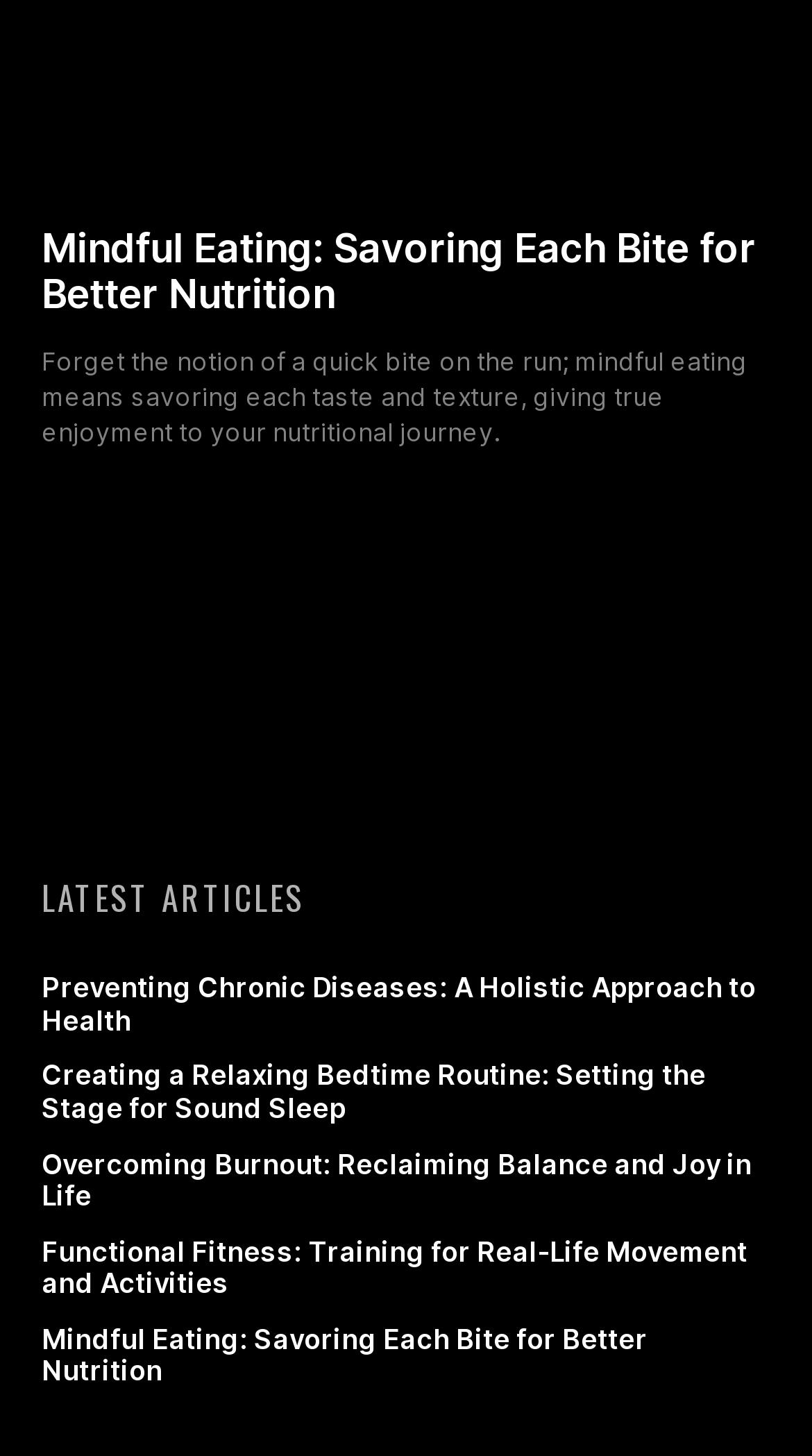Use a single word or phrase to respond to the question:
What is the main topic of the webpage?

Health and wellness